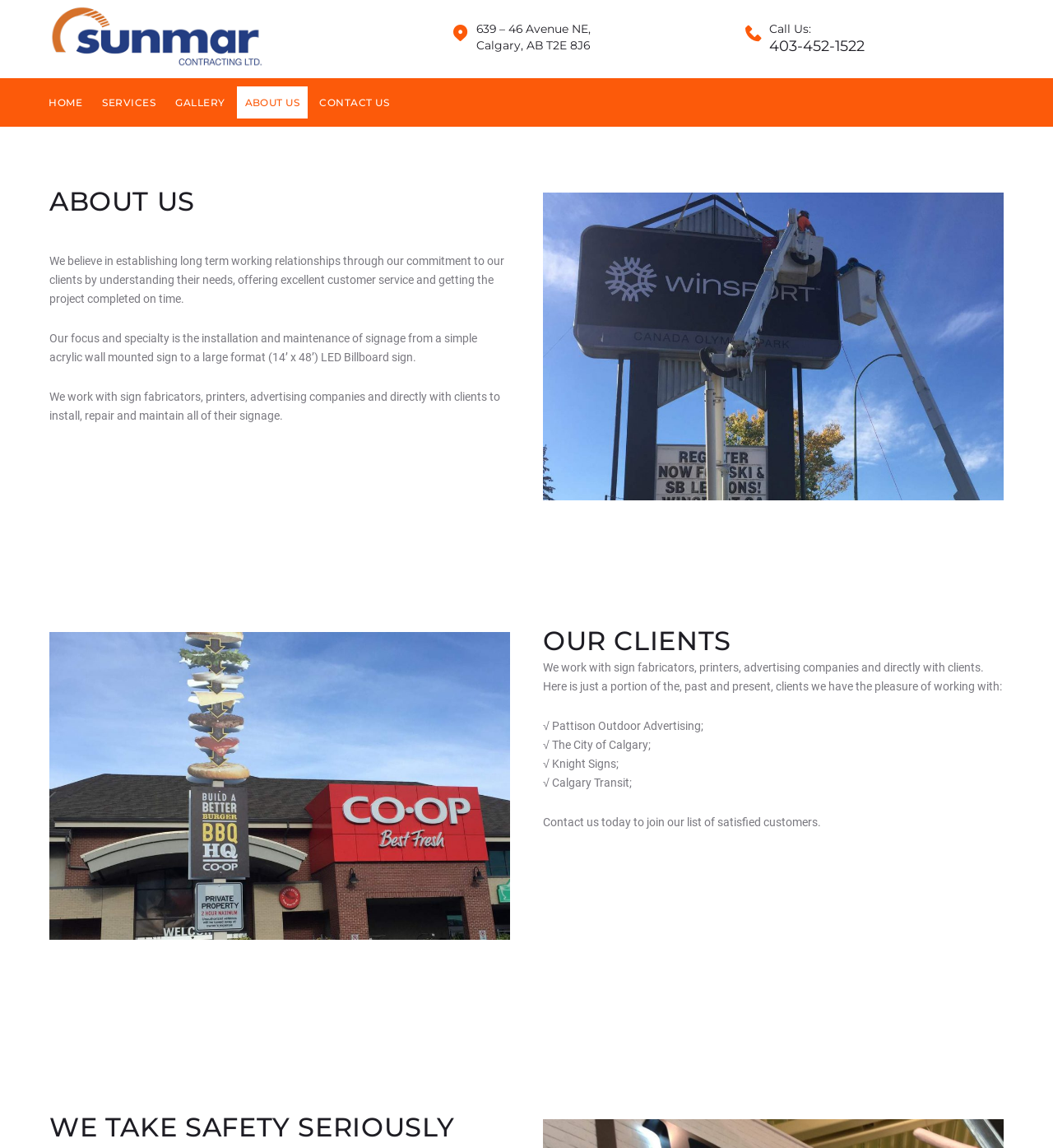What is the specialty of the company?
Refer to the image and give a detailed answer to the question.

The specialty of the company is obtained from the StaticText 'Our focus and specialty is the installation and maintenance of signage from a simple acrylic wall mounted sign to a large format (14’ x 48’) LED Billboard sign.' which is located in the middle of the webpage.